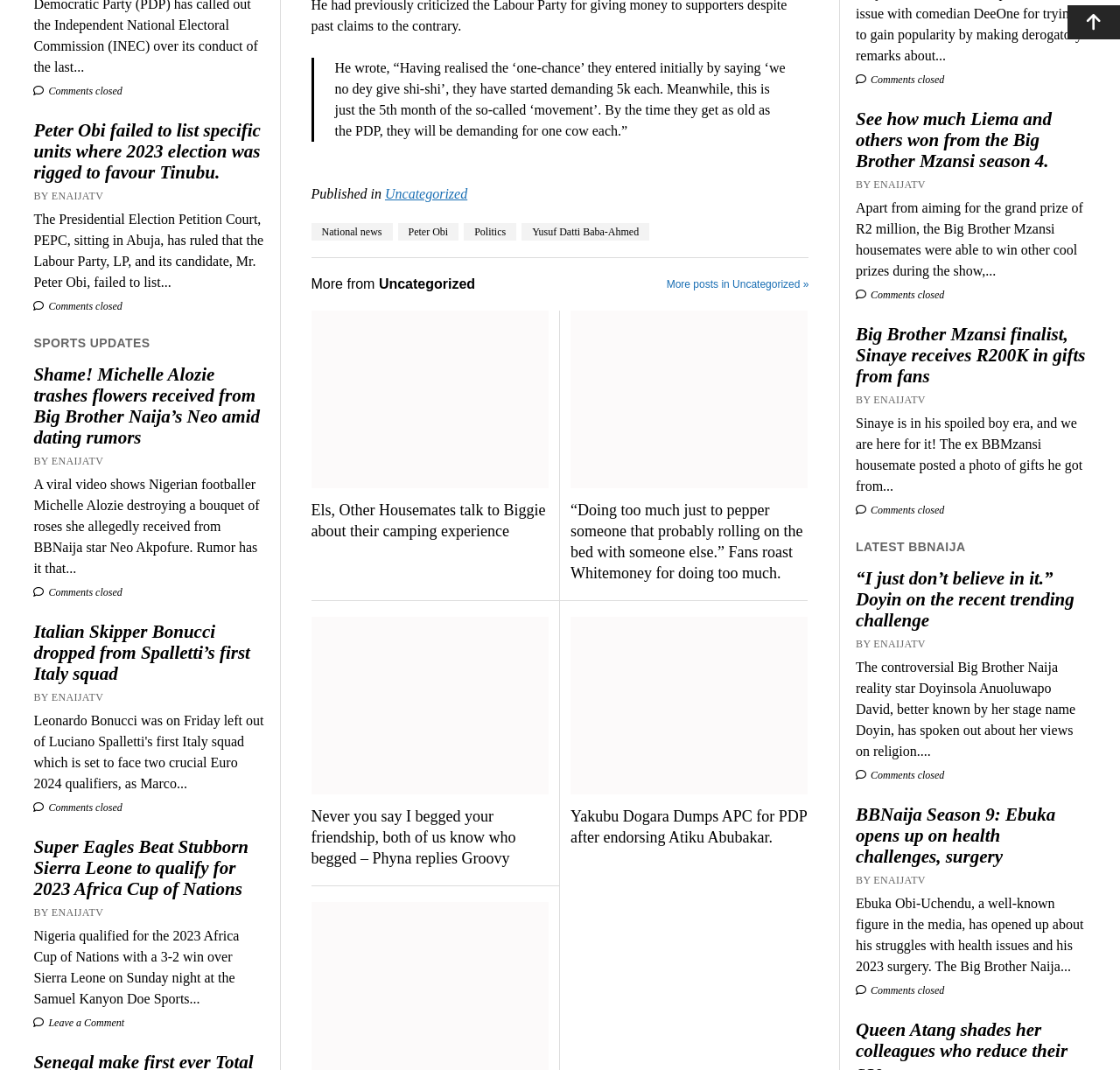Respond to the question below with a single word or phrase:
What is the function of the button at the bottom right corner of the webpage?

Scroll to the top